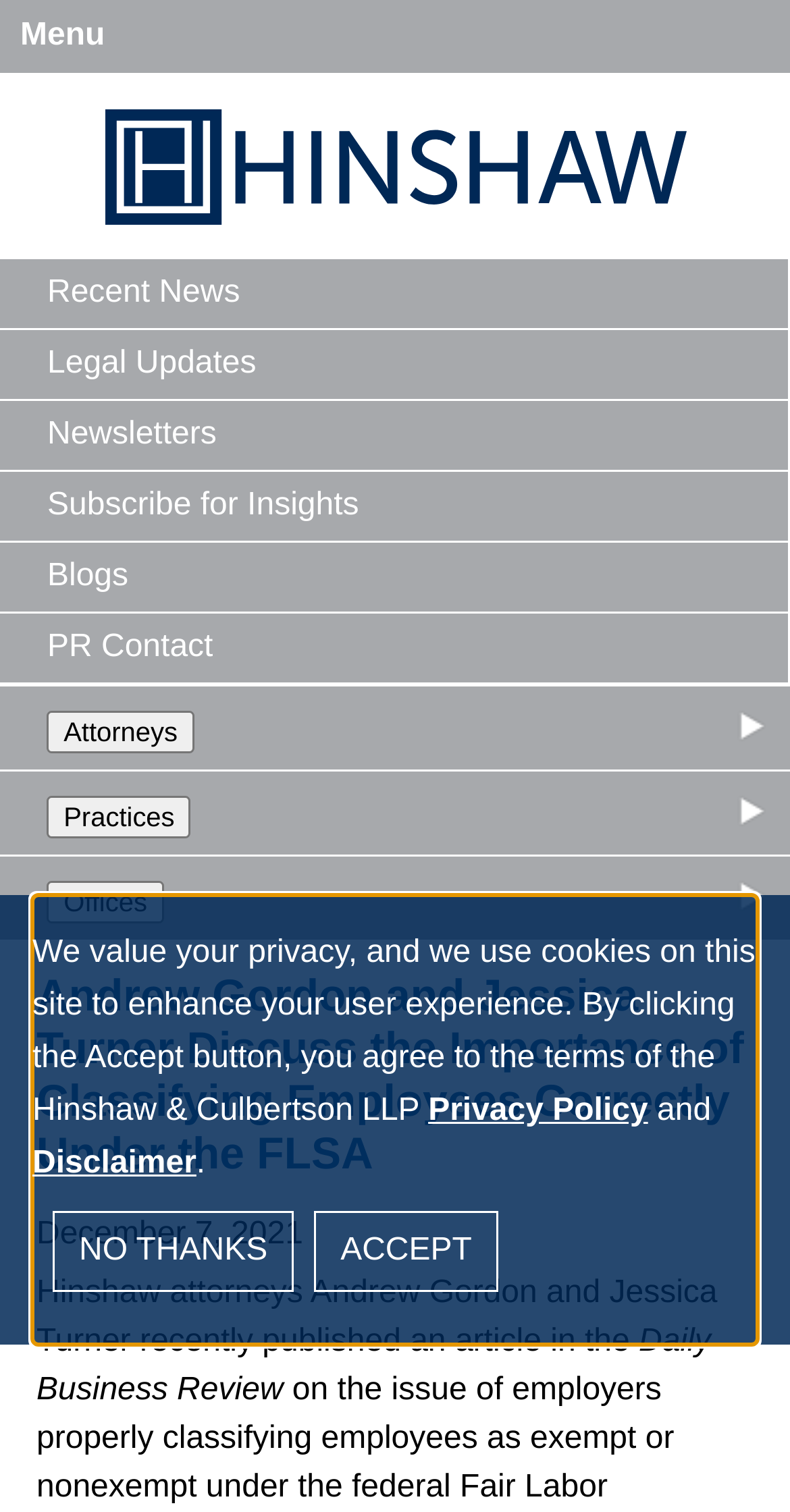What is the name of the publication where the article was published?
Refer to the image and answer the question using a single word or phrase.

Daily Business Review